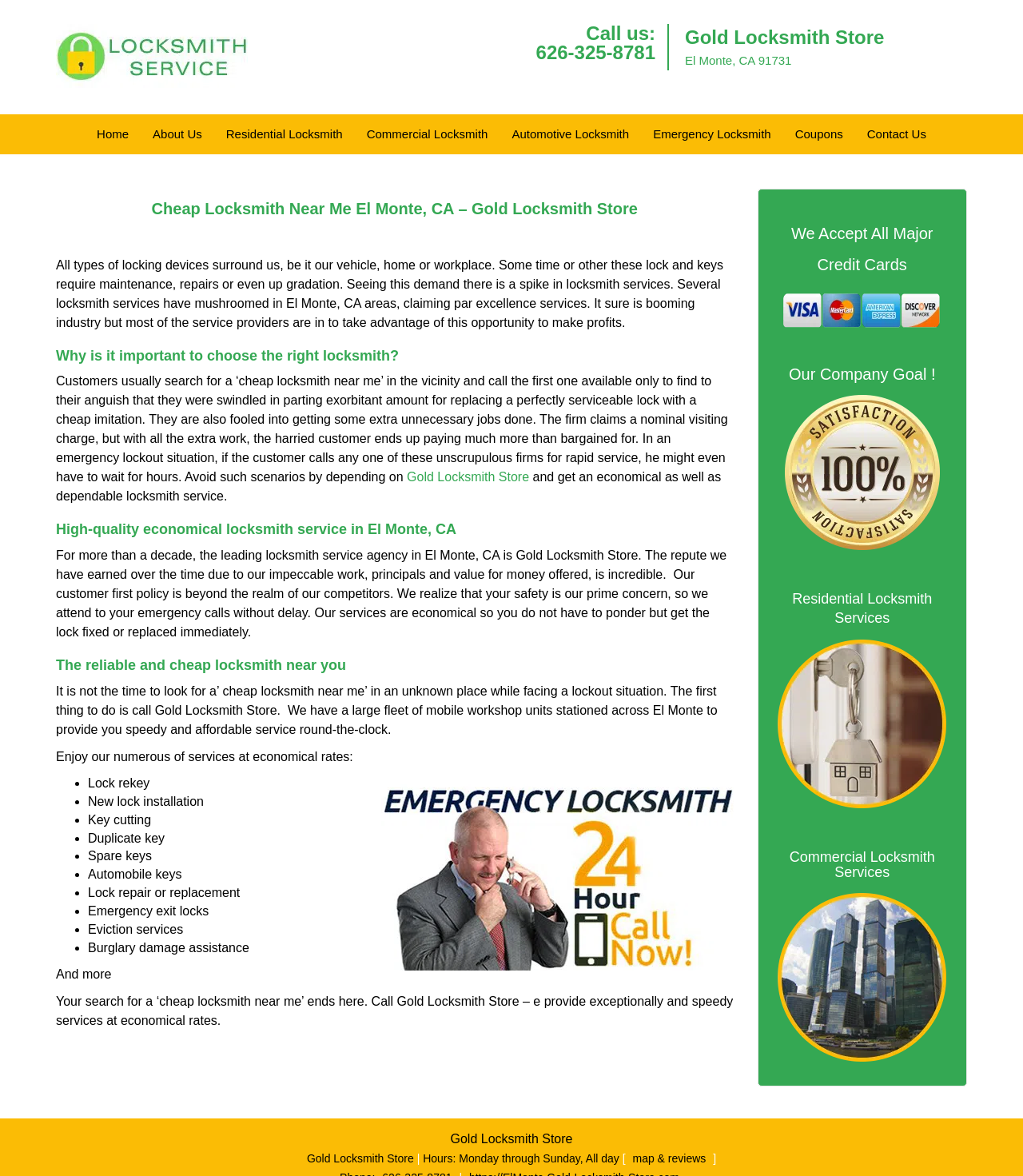What services does Gold Locksmith Store offer?
Provide an in-depth answer to the question, covering all aspects.

The services offered by Gold Locksmith Store can be found in the section with the heading 'Enjoy our numerous of services at economical rates:', which lists various services such as lock rekey, new lock installation, key cutting, duplicate key, spare keys, automobile keys, lock repair or replacement, emergency exit locks, and eviction services.